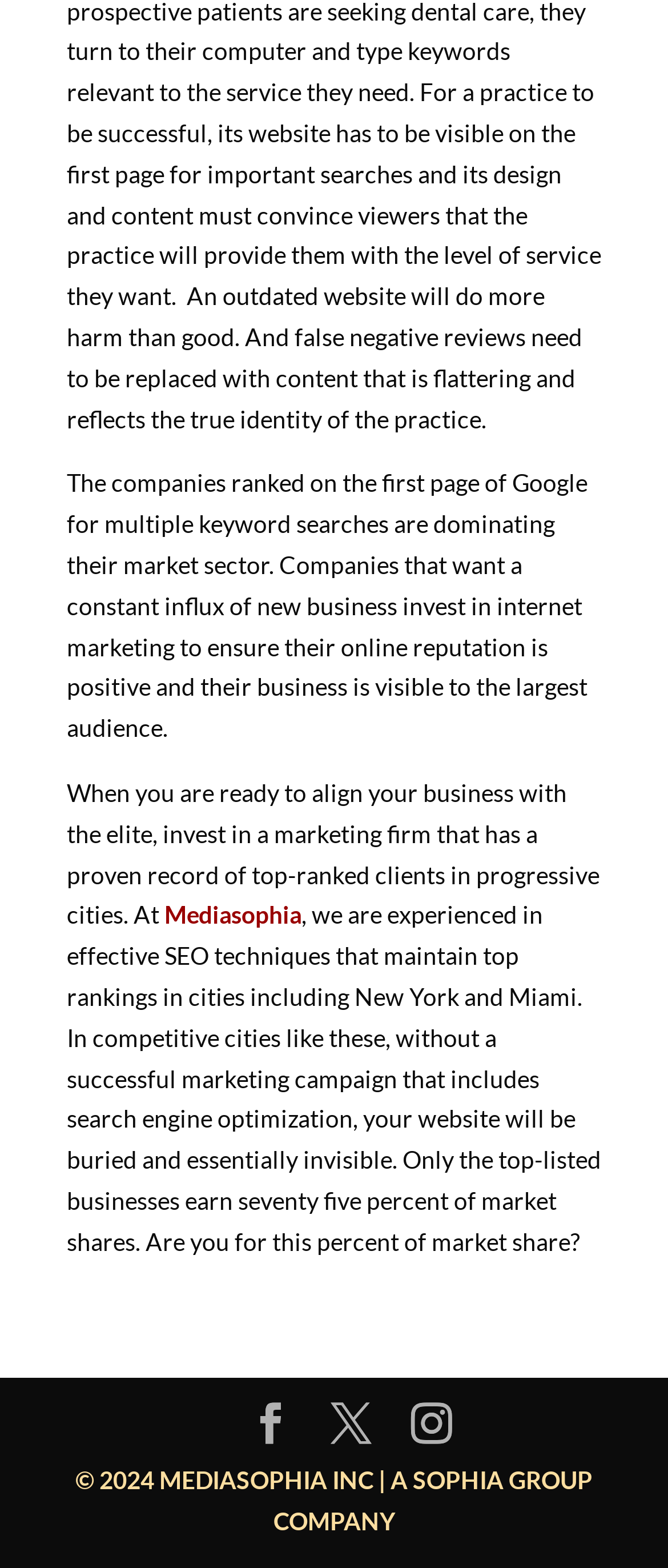Given the element description X, predict the bounding box coordinates for the UI element in the webpage screenshot. The format should be (top-left x, top-left y, bottom-right x, bottom-right y), and the values should be between 0 and 1.

[0.495, 0.895, 0.556, 0.922]